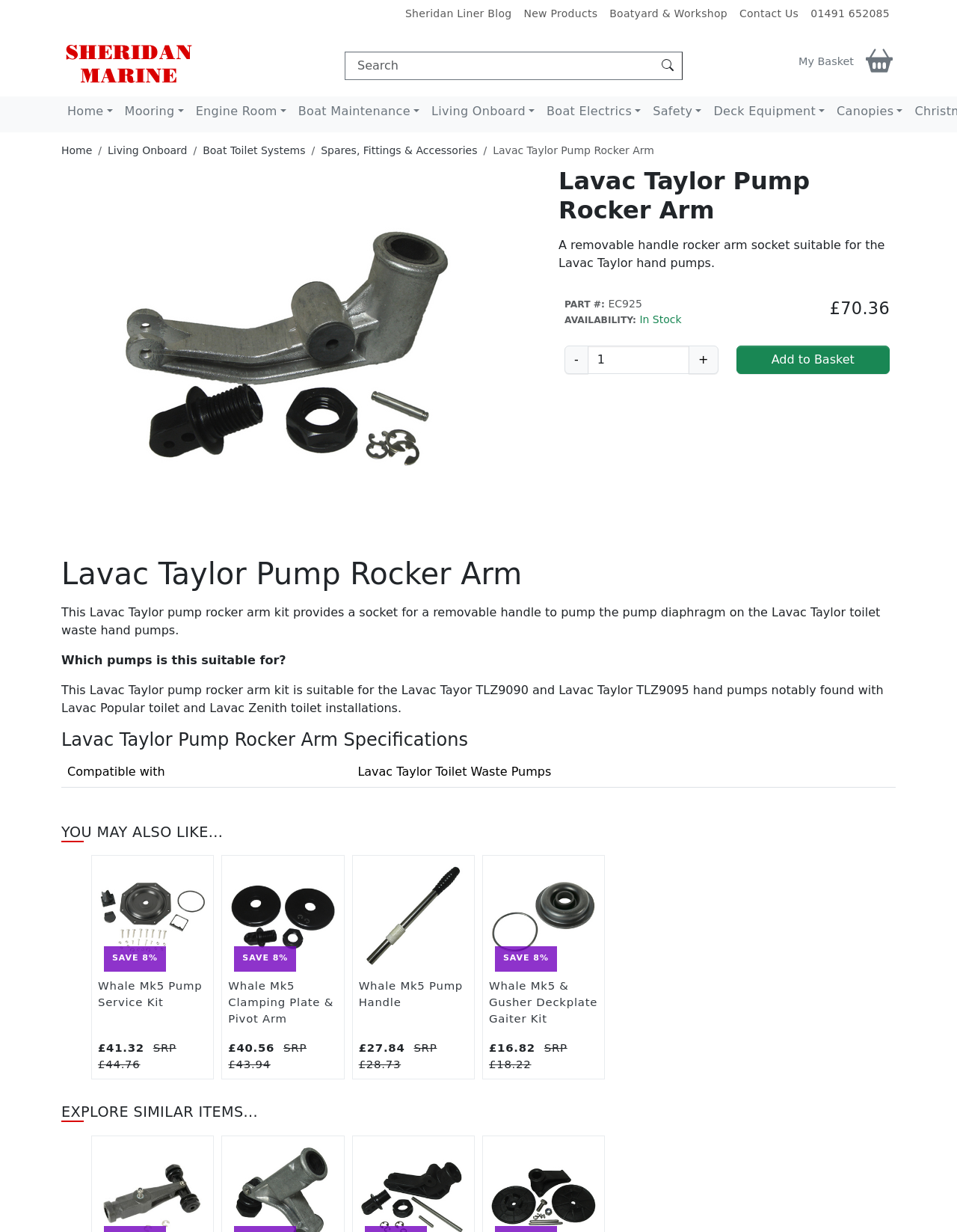What is the purpose of the Lavac Taylor Pump Rocker Arm?
Based on the image, answer the question with a single word or brief phrase.

To provide a socket for a removable handle to pump the pump diaphragm